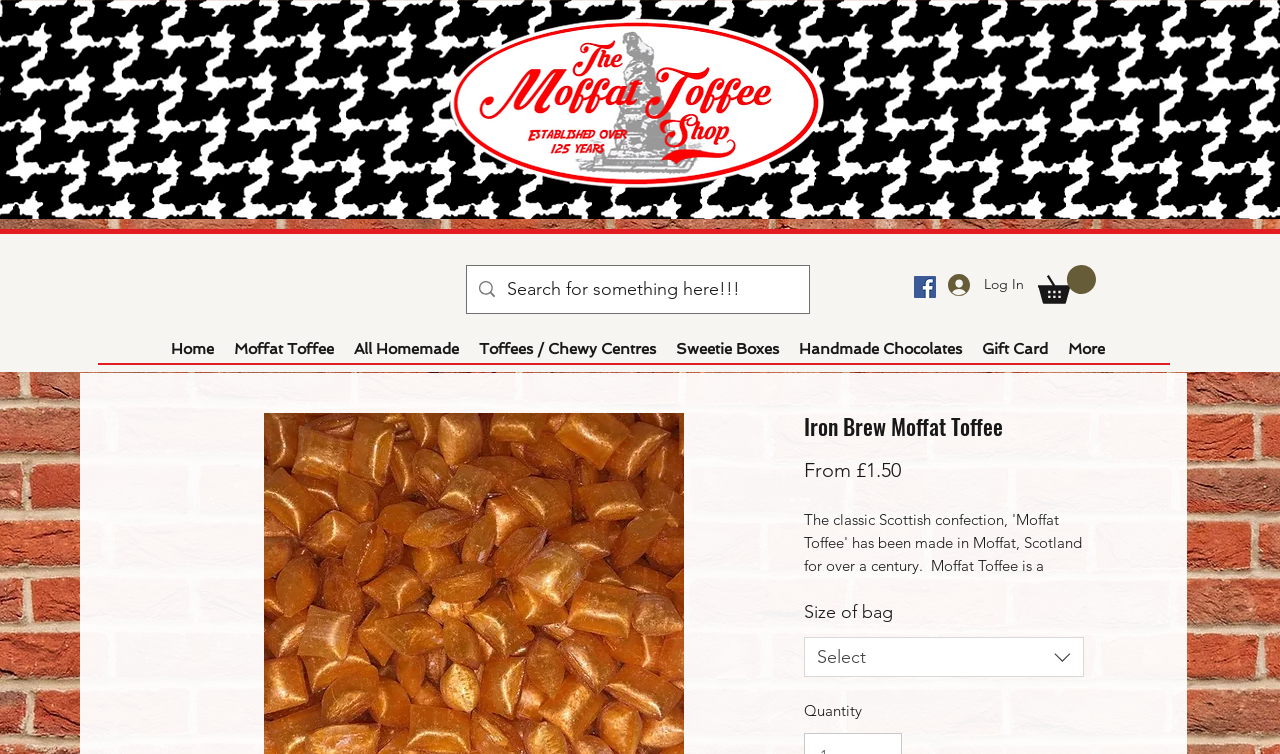With reference to the screenshot, provide a detailed response to the question below:
What is the purpose of the search box?

I found the search box by looking at the generic element with the text 'Search for something here!!!'. This suggests that the search box is used to search for something on the website.